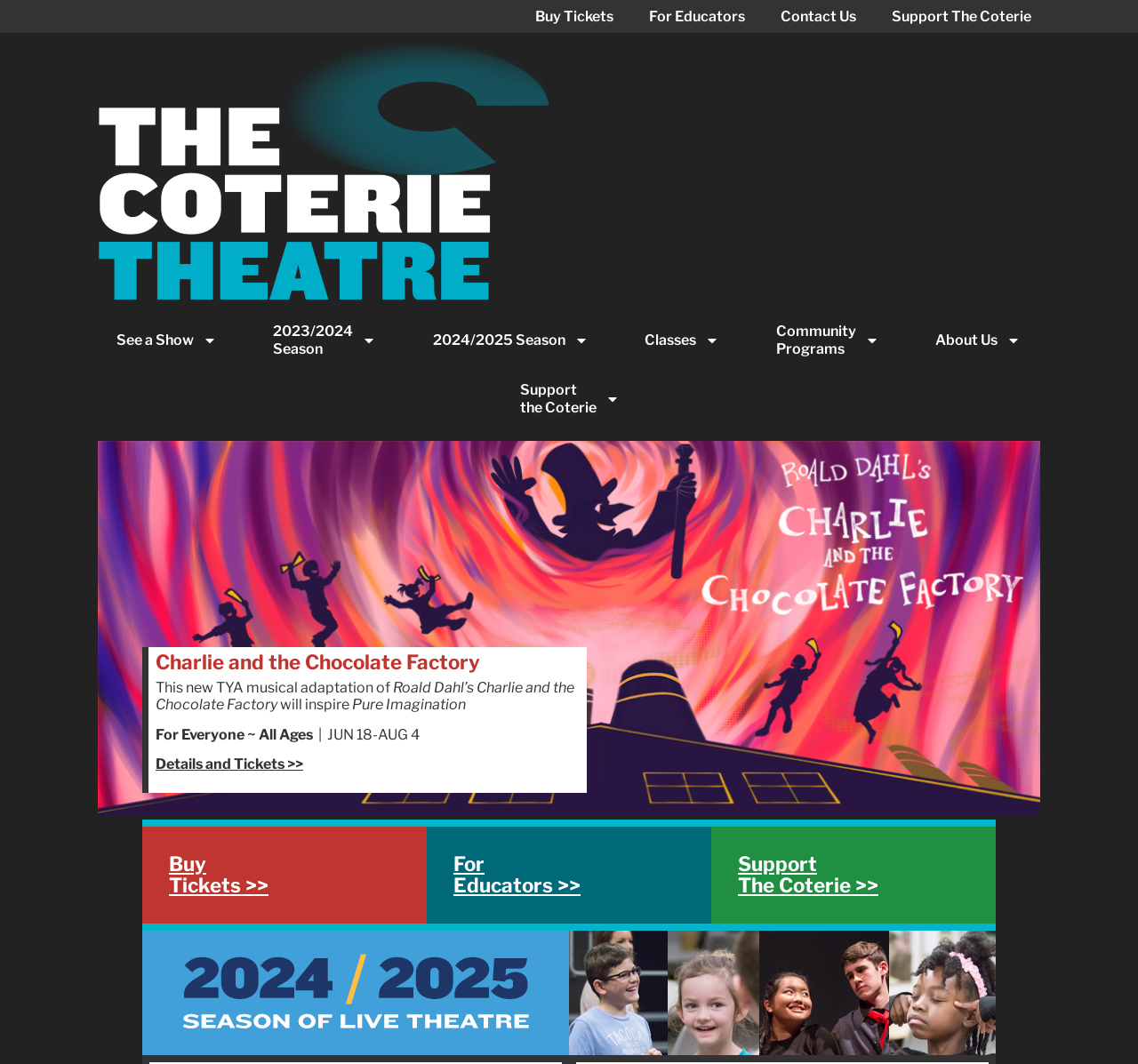Determine the bounding box coordinates for the element that should be clicked to follow this instruction: "Learn more about the 2023/2024 Season". The coordinates should be given as four float numbers between 0 and 1, in the format [left, top, right, bottom].

[0.216, 0.292, 0.355, 0.347]